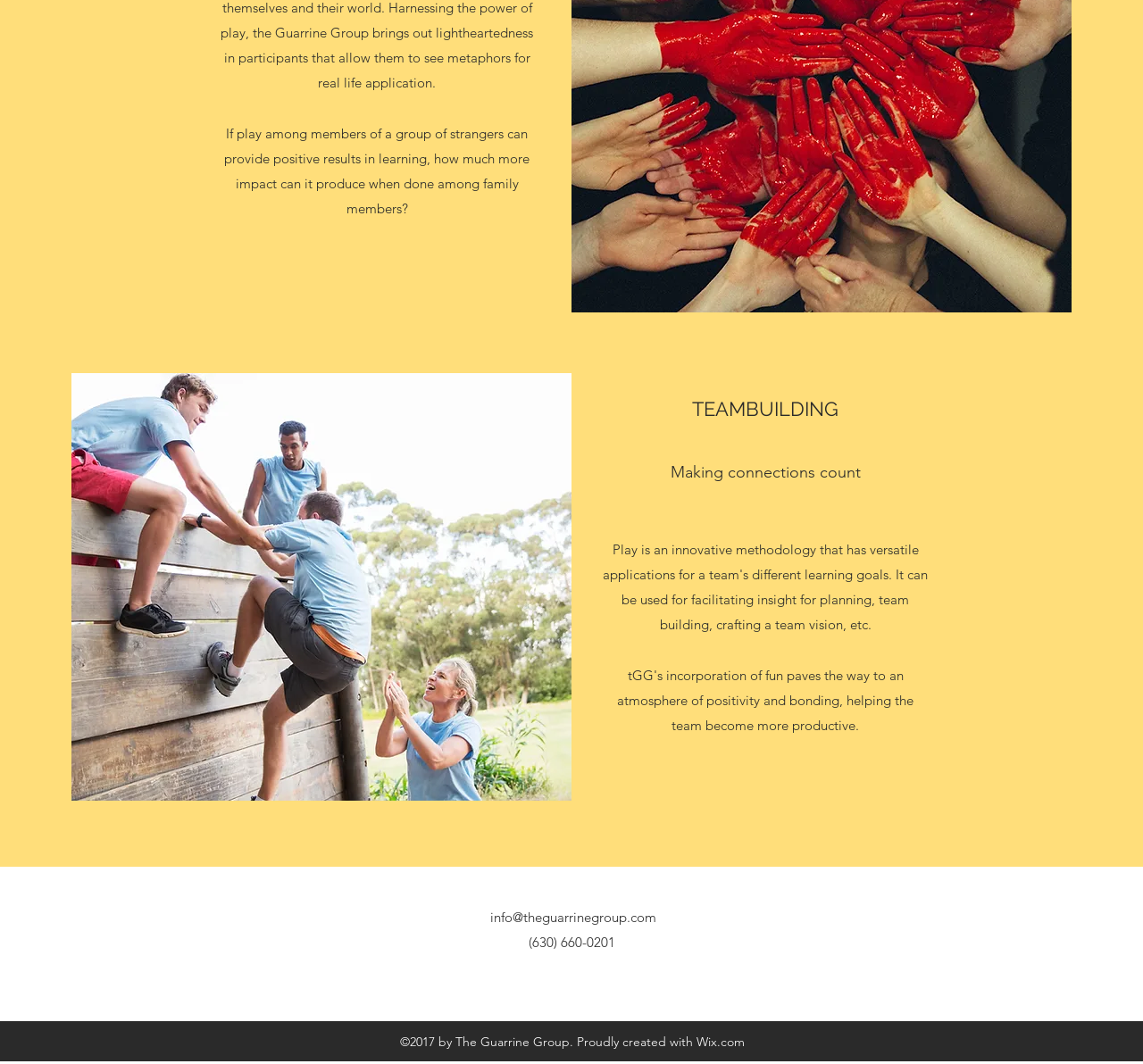Give a one-word or phrase response to the following question: What social media platform is linked?

Facebook